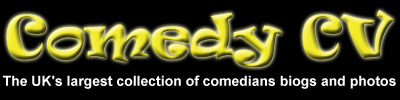What is the focus of the website 'Comedy CV'?
Using the information from the image, answer the question thoroughly.

The website 'Comedy CV' is dedicated to showcasing comedians' biographies and photographs, which implies that the focus of the website is on comedy, specifically stand-up comedy in the UK.